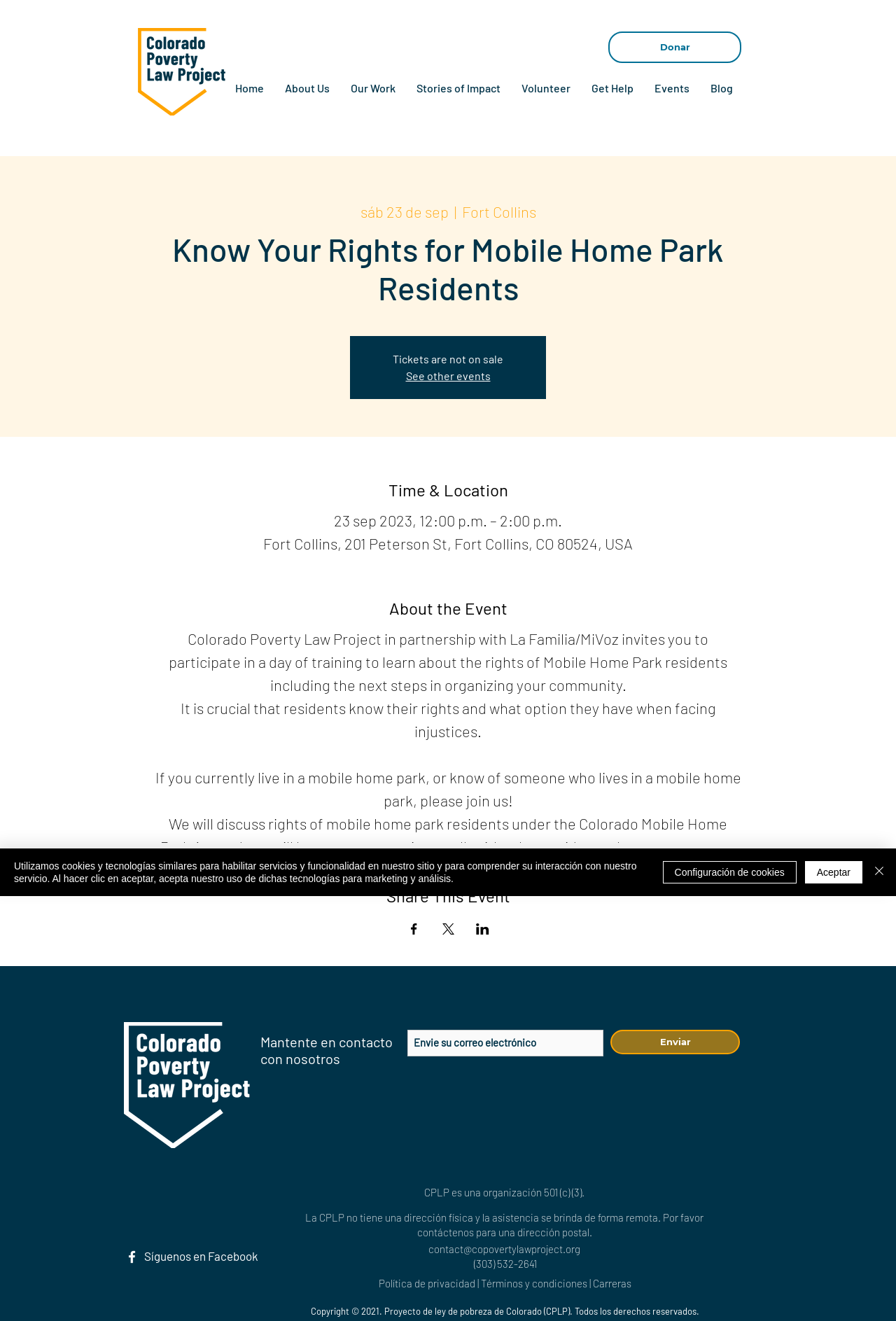Detail the various sections and features of the webpage.

This webpage is about the Colorado Poverty Law Project's event, "Know Your Rights for Mobile Home Park Residents." At the top, there is a navigation menu with links to "Home," "About Us," "Our Work," "Stories of Impact," "Volunteer," "Get Help," "Events," and "Blog." Below the navigation menu, there is a logo of the Colorado Poverty Law Project.

The main content of the page is divided into sections. The first section displays the event title, "Know Your Rights for Mobile Home Park Residents," and the date and location of the event, "Saturday, September 23rd, at the Old Town Poudre River Library." There is also a link to "See other events."

The next section is about the event details, which includes a description of the event, stating that it is a day of training to learn about the rights of Mobile Home Park residents, including the next steps in organizing the community. There are also details about the event schedule, including the time and location.

Below the event details, there is a section to share the event on social media platforms, such as Facebook, LinkedIn, and others.

At the bottom of the page, there is a section to stay in touch with the organization, where visitors can enter their email address to receive updates. There is also a button to submit the email address.

Further down, there is a list of social media links, including Facebook, and a section with the organization's contact information, including a physical address, phone number, and email address. There are also links to the organization's privacy policy, terms and conditions, and careers.

Finally, there is a copyright notice at the very bottom of the page, stating that the content is copyrighted by the Colorado Poverty Law Project.

Additionally, there is a cookie alert at the bottom of the page, which informs visitors that the website uses cookies and similar technologies to enable services and functionality, and to understand their interaction with the service. Visitors can choose to accept, configure, or close the alert.